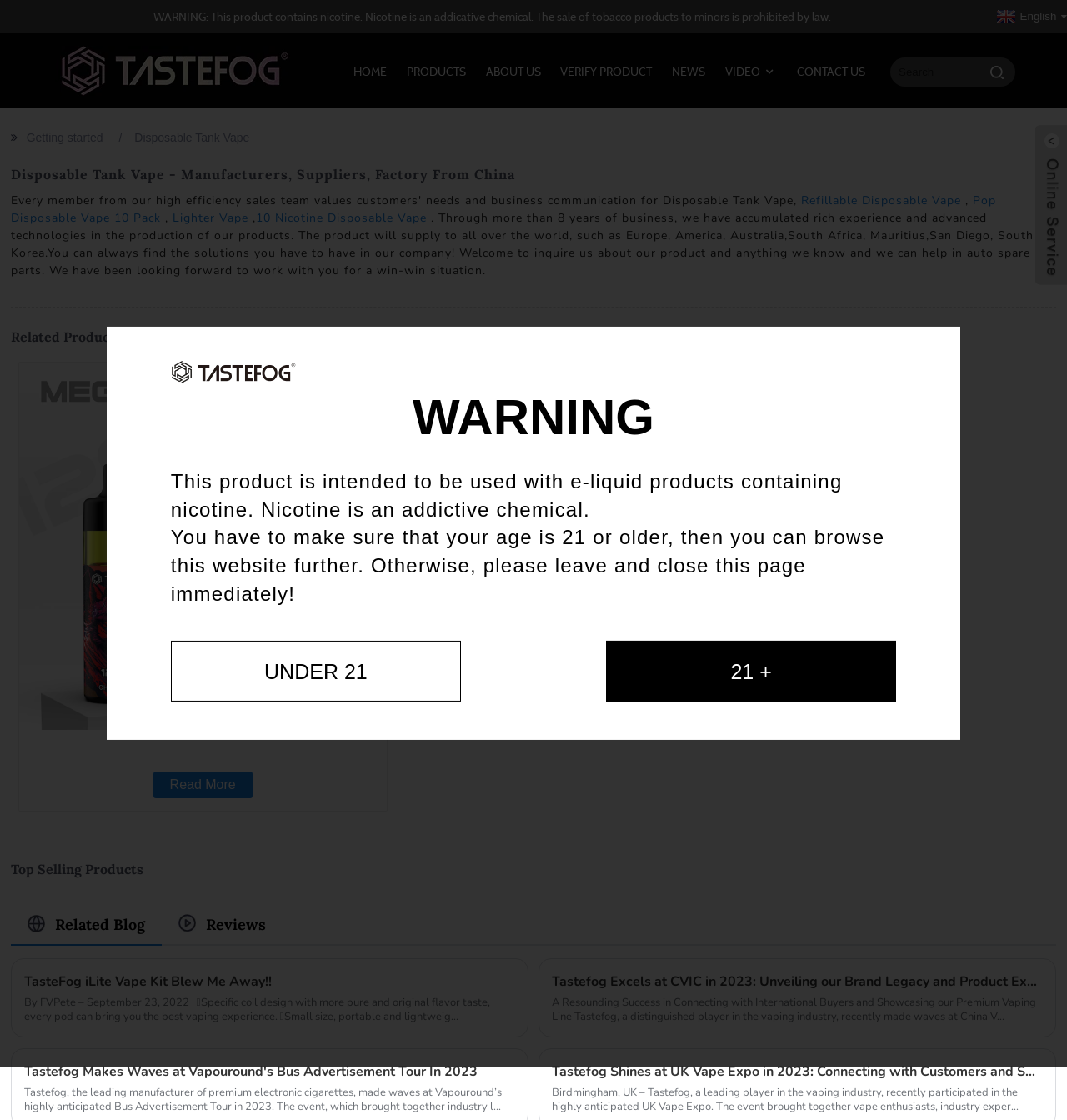Show the bounding box coordinates for the HTML element described as: "Programs".

None